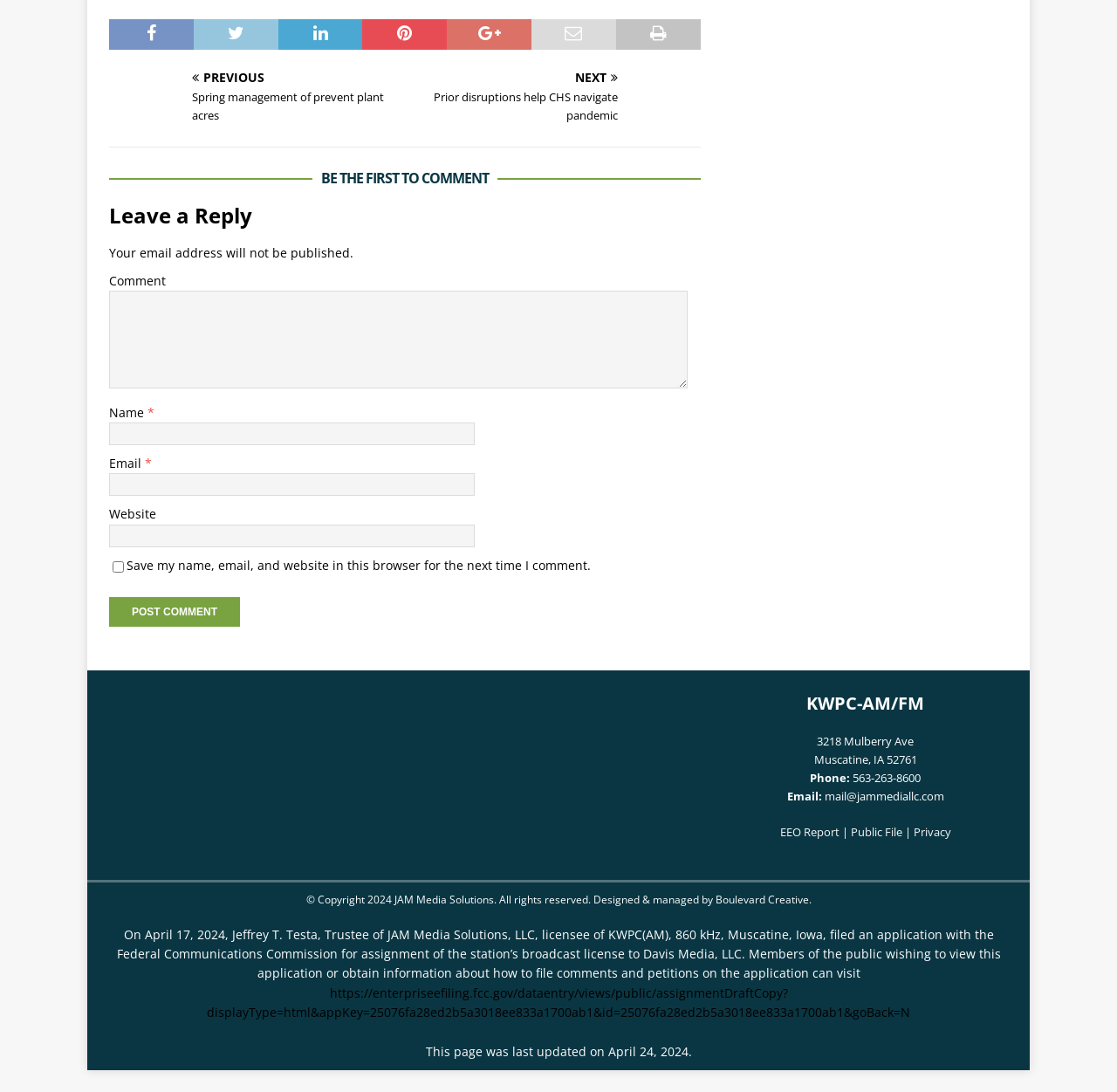Ascertain the bounding box coordinates for the UI element detailed here: "parent_node: Name * name="author"". The coordinates should be provided as [left, top, right, bottom] with each value being a float between 0 and 1.

[0.098, 0.387, 0.425, 0.408]